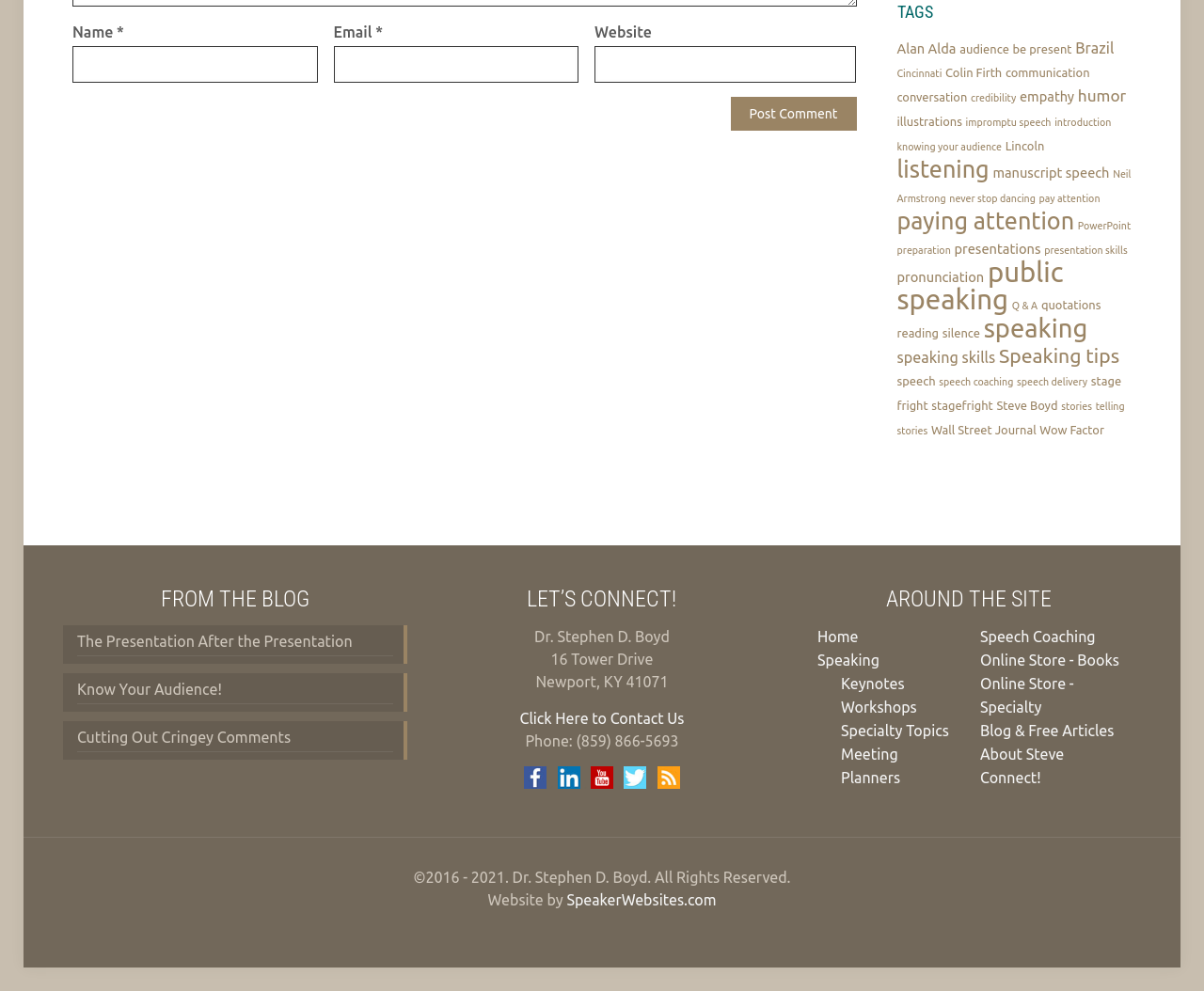Answer briefly with one word or phrase:
What is the purpose of the 'Post Comment' button?

To submit a comment